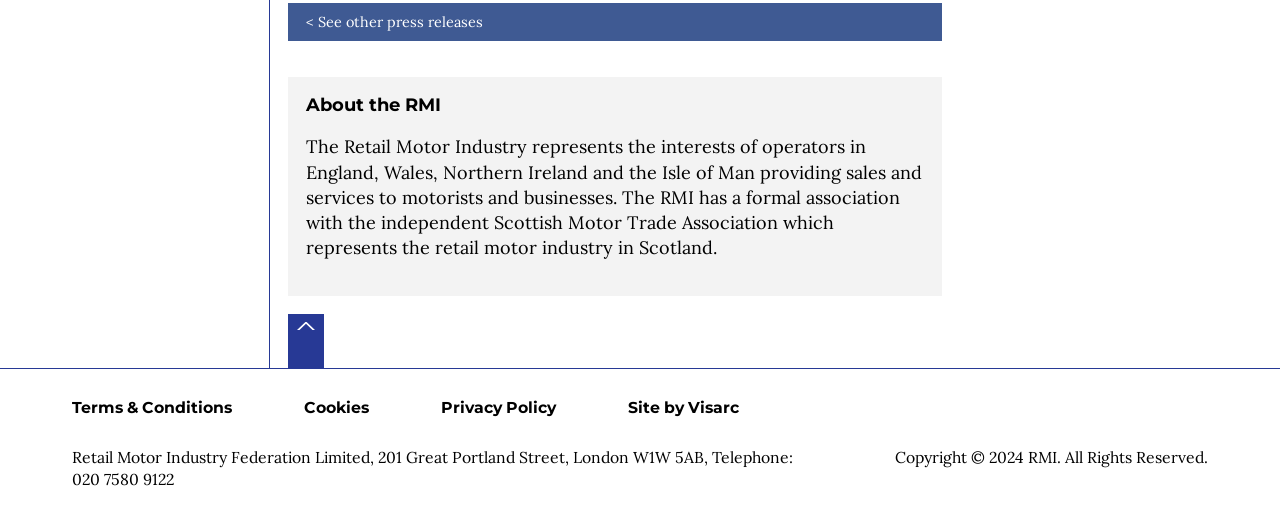Based on the description "news & press lyrics", find the bounding box of the specified UI element.

None